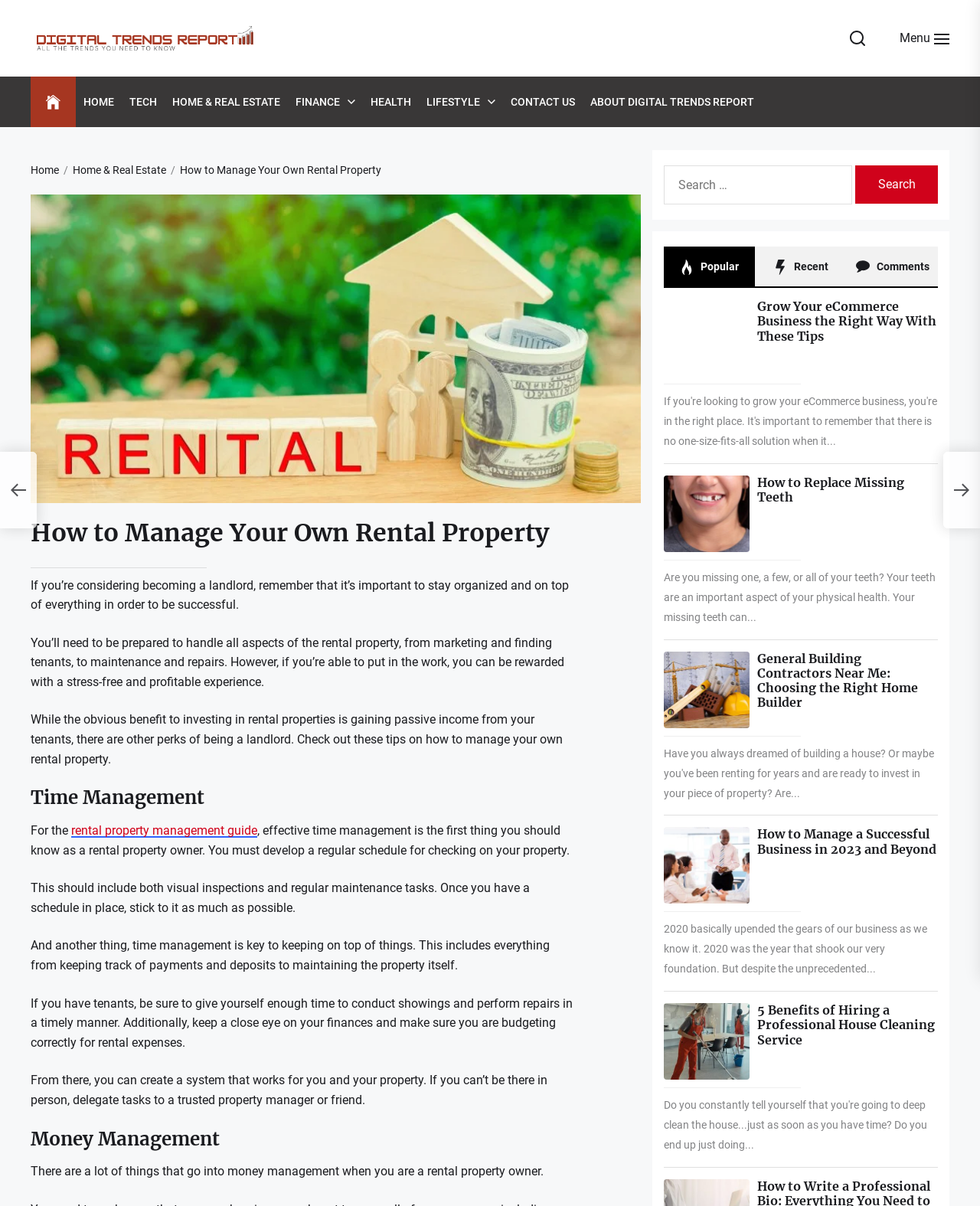What is the main topic of this webpage?
Answer the question with a detailed and thorough explanation.

Based on the webpage content, it appears that the main topic is about managing one's own rental property, as indicated by the heading 'How to Manage Your Own Rental Property' and the subsequent paragraphs discussing time management and money management for rental property owners.